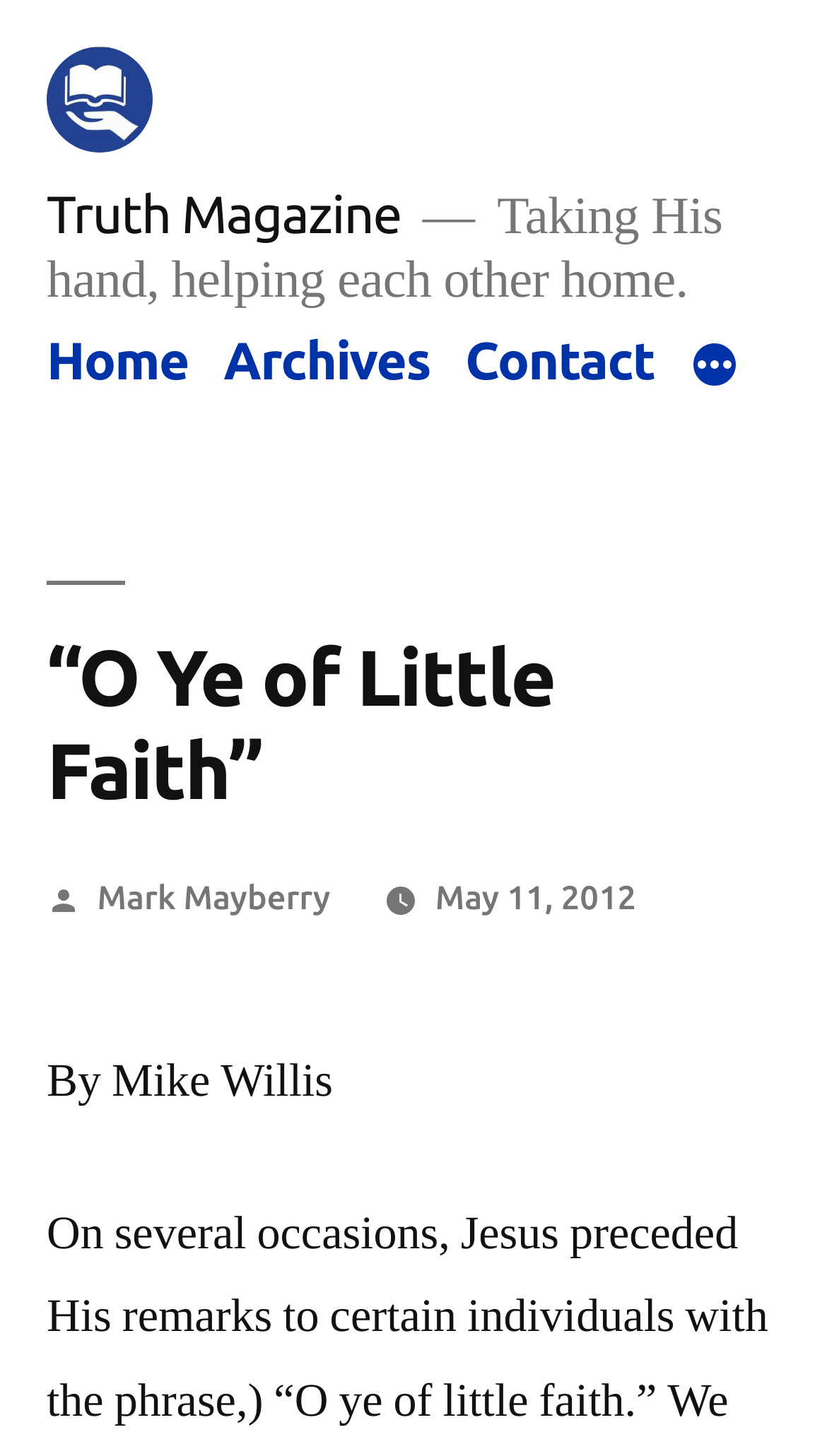Give a one-word or phrase response to the following question: What is the quote on the top of the webpage?

Taking His hand, helping each other home.